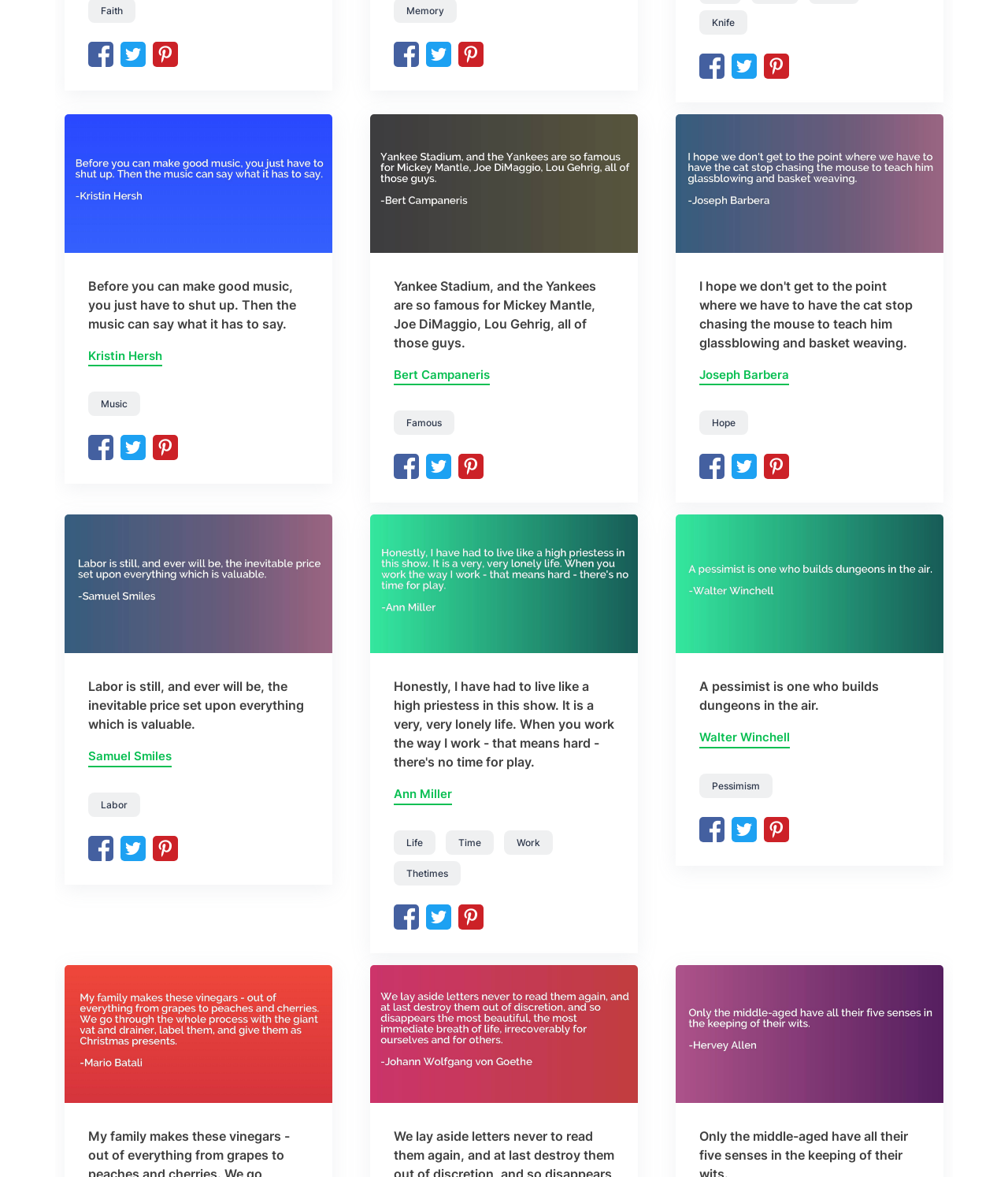Identify the coordinates of the bounding box for the element that must be clicked to accomplish the instruction: "Visit the page about Yankee Stadium".

[0.367, 0.099, 0.633, 0.112]